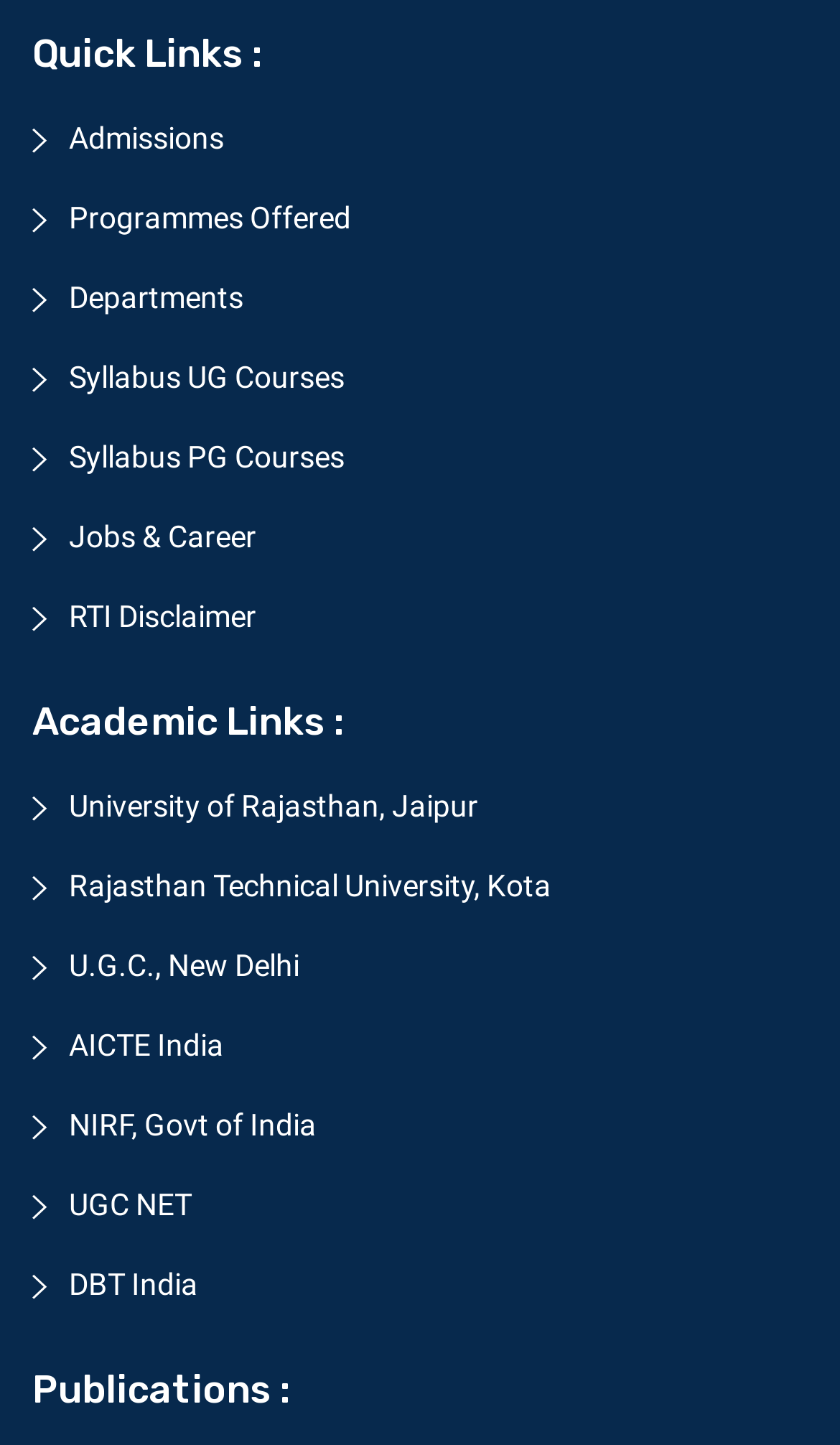Determine the bounding box coordinates of the target area to click to execute the following instruction: "Check Syllabus UG Courses."

[0.038, 0.249, 0.41, 0.273]